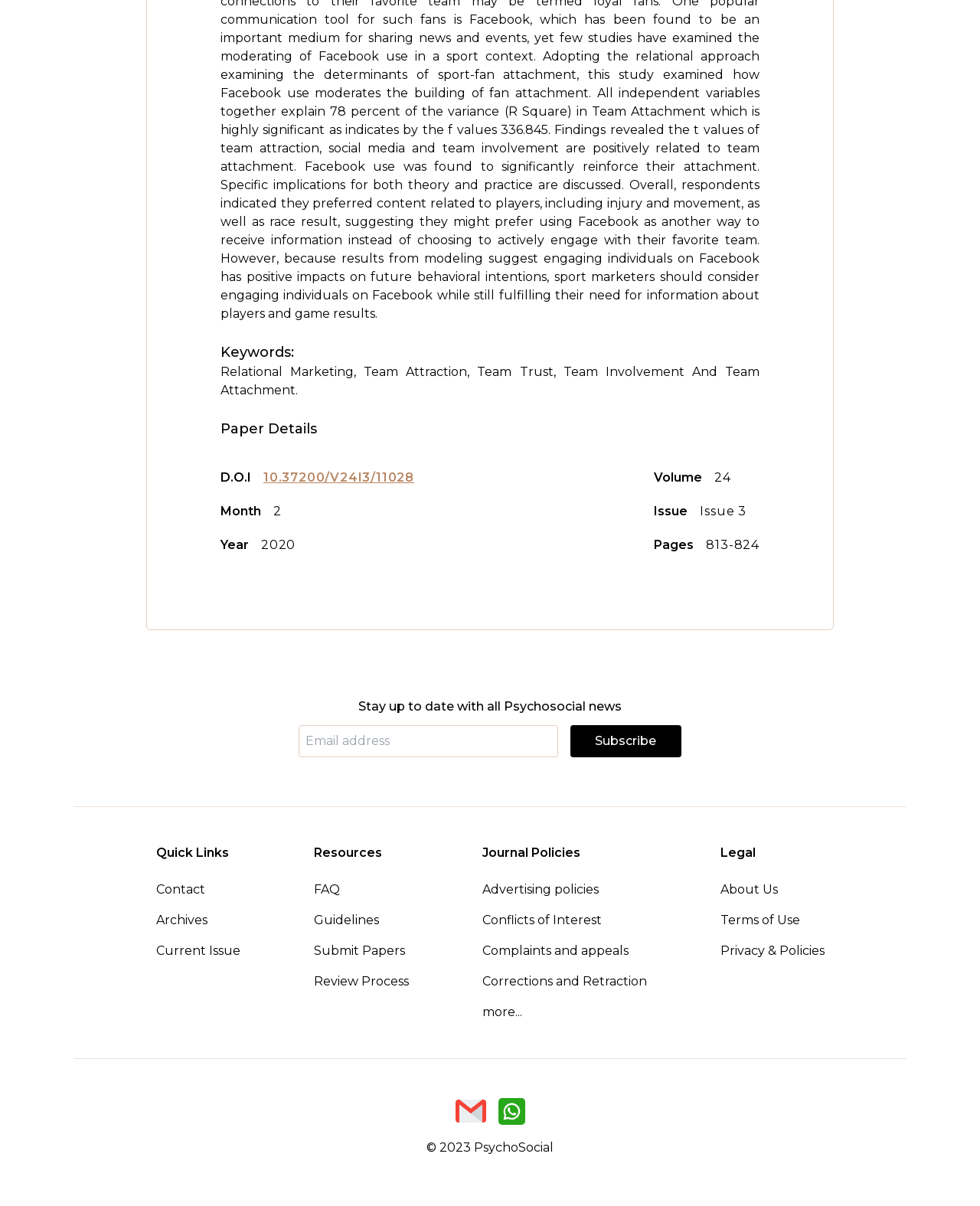Locate the bounding box for the described UI element: "more...". Ensure the coordinates are four float numbers between 0 and 1, formatted as [left, top, right, bottom].

[0.492, 0.832, 0.66, 0.847]